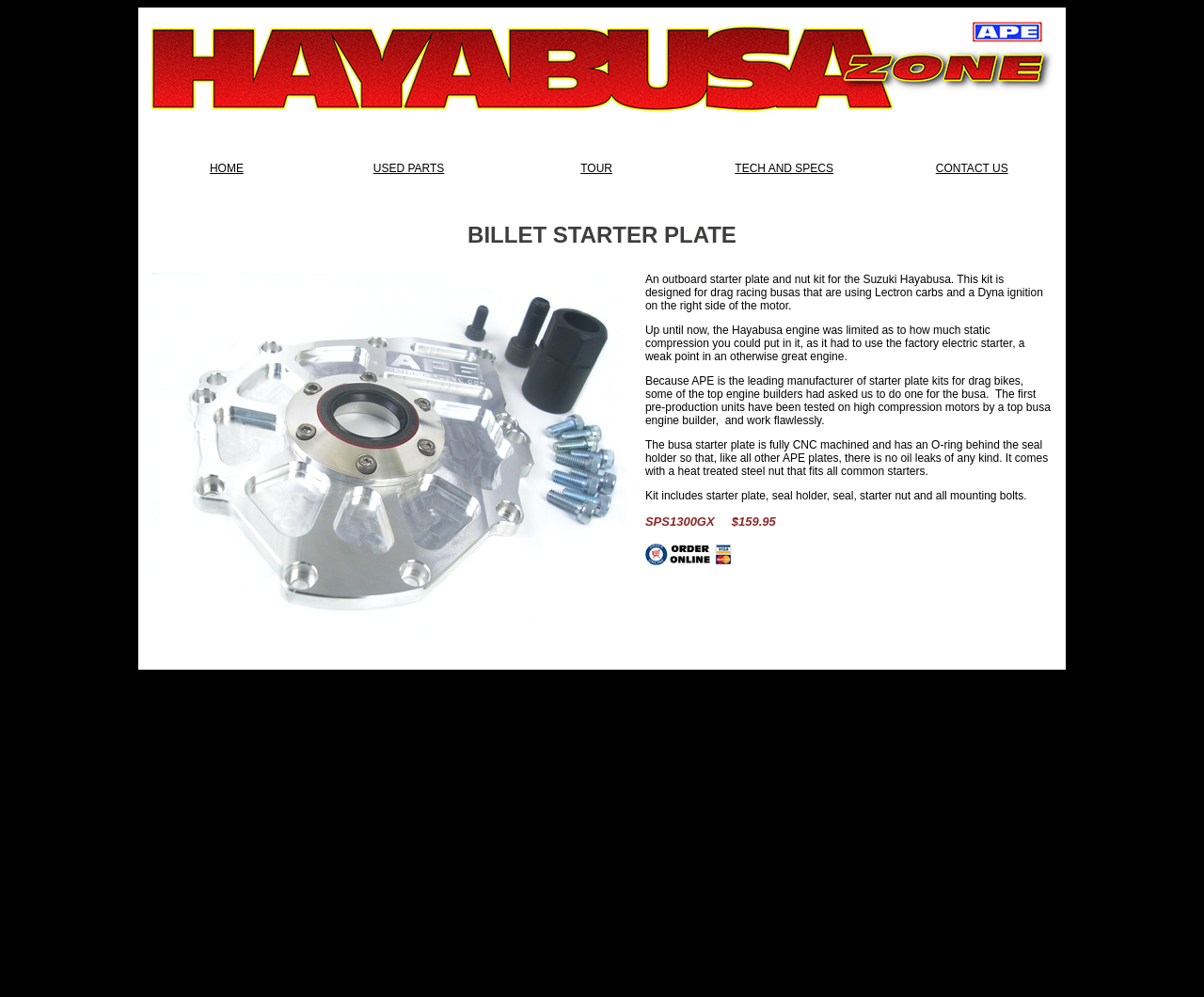Determine the bounding box coordinates of the UI element described by: "CONTACT US".

[0.777, 0.162, 0.837, 0.175]